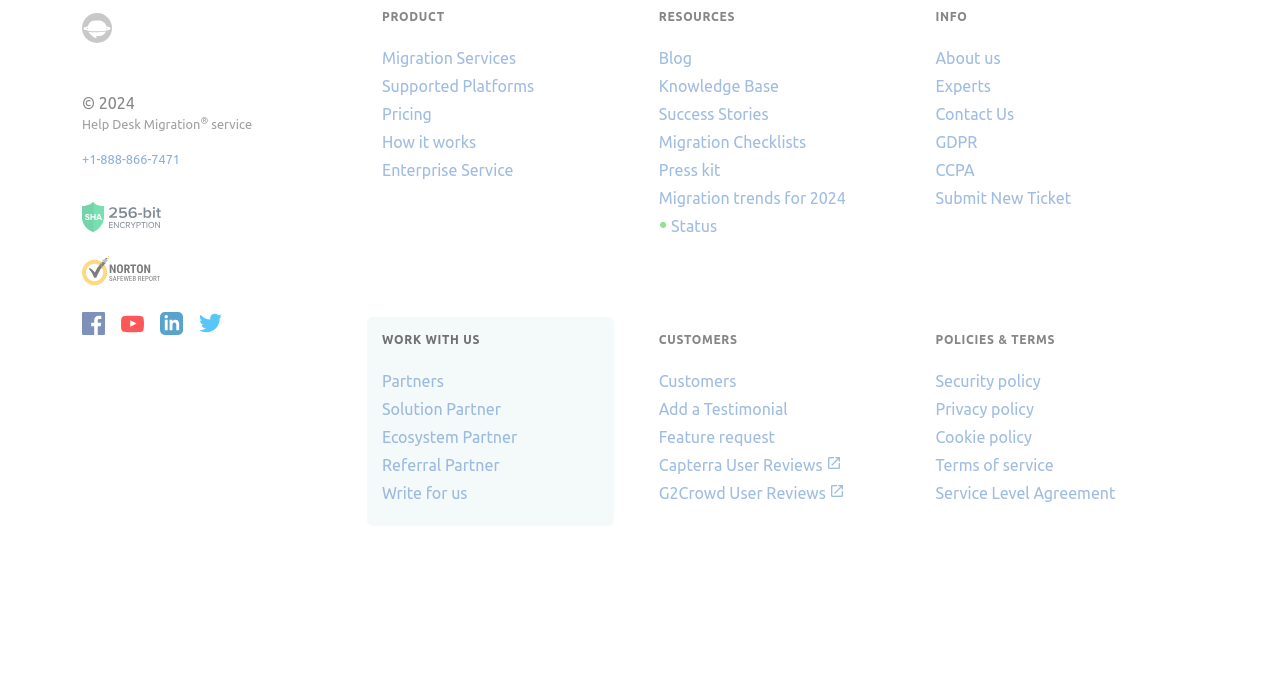Indicate the bounding box coordinates of the element that needs to be clicked to satisfy the following instruction: "Contact Us". The coordinates should be four float numbers between 0 and 1, i.e., [left, top, right, bottom].

[0.731, 0.152, 0.792, 0.178]